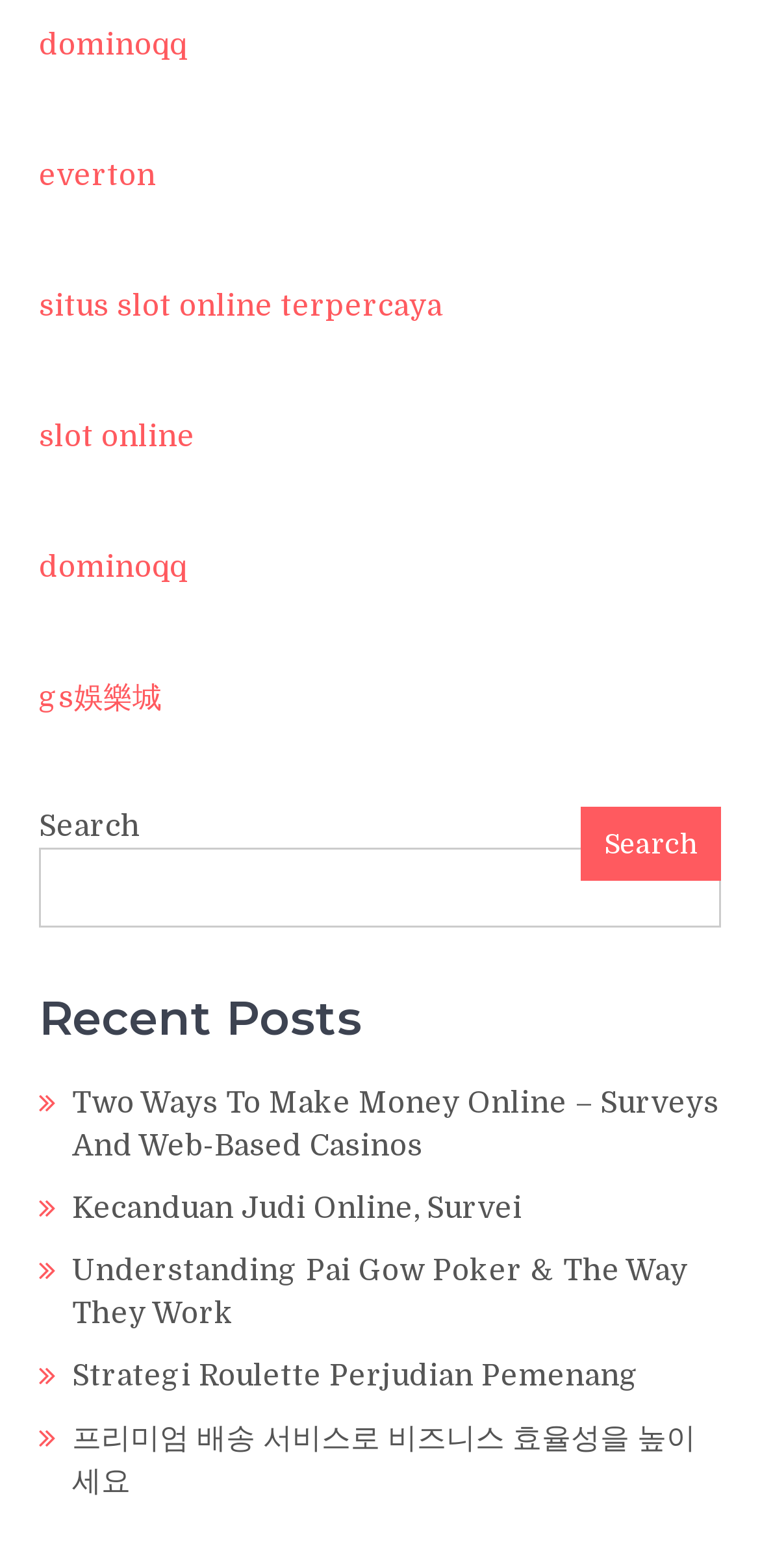Based on the element description "﻿Kecanduan Judi Online, Survei", predict the bounding box coordinates of the UI element.

[0.095, 0.759, 0.687, 0.782]